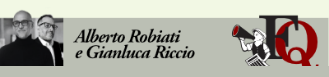What is the role of Alberto Robiati and Gianluca Riccio?
Could you answer the question in a detailed manner, providing as much information as possible?

The caption states that their names are displayed prominently, suggesting their roles as authors or contributors to a piece discussing future scenarios, opportunities, and risks, implying that they are experts in guiding readers through potential developments in technology and society.